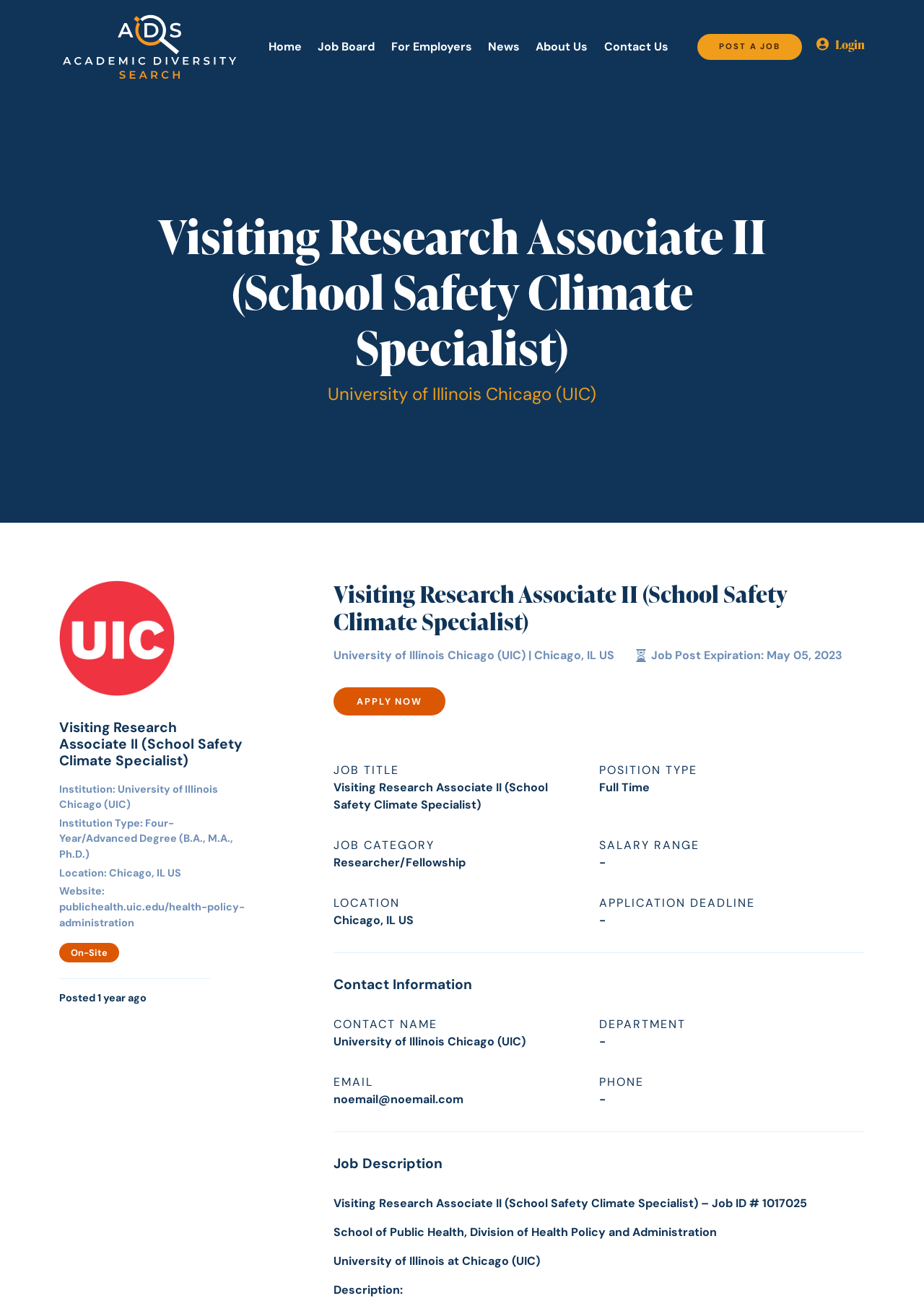What is the institution type of the job posting?
Give a detailed explanation using the information visible in the image.

I found the answer by looking at the 'Institution Type' section of the job posting, which is located below the job title and institution name. The text 'Institution Type: Four-Year/Advanced Degree (B.A., M.A., Ph.D.)' indicates that the institution type is Four-Year/Advanced Degree.